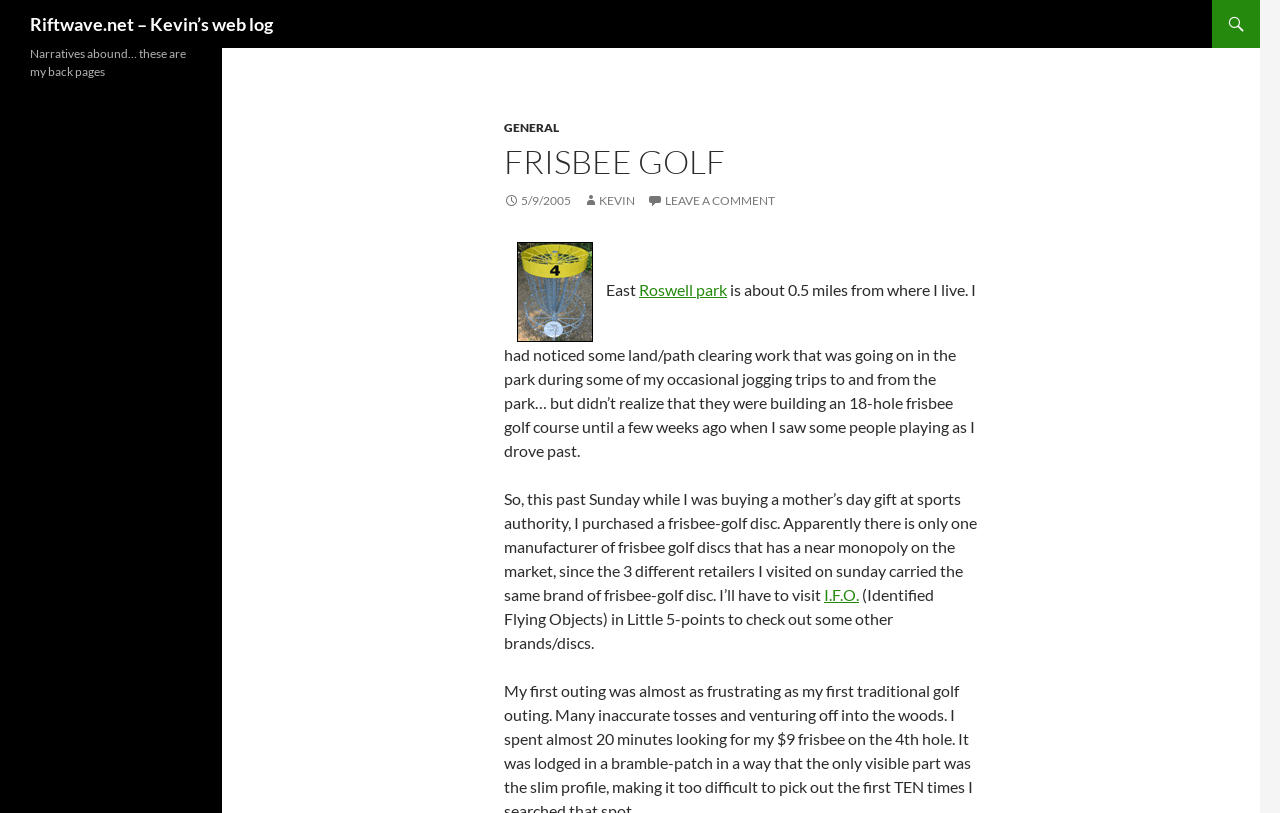Find the bounding box coordinates for the element that must be clicked to complete the instruction: "Check out 'Roswell park'". The coordinates should be four float numbers between 0 and 1, indicated as [left, top, right, bottom].

[0.499, 0.344, 0.568, 0.368]